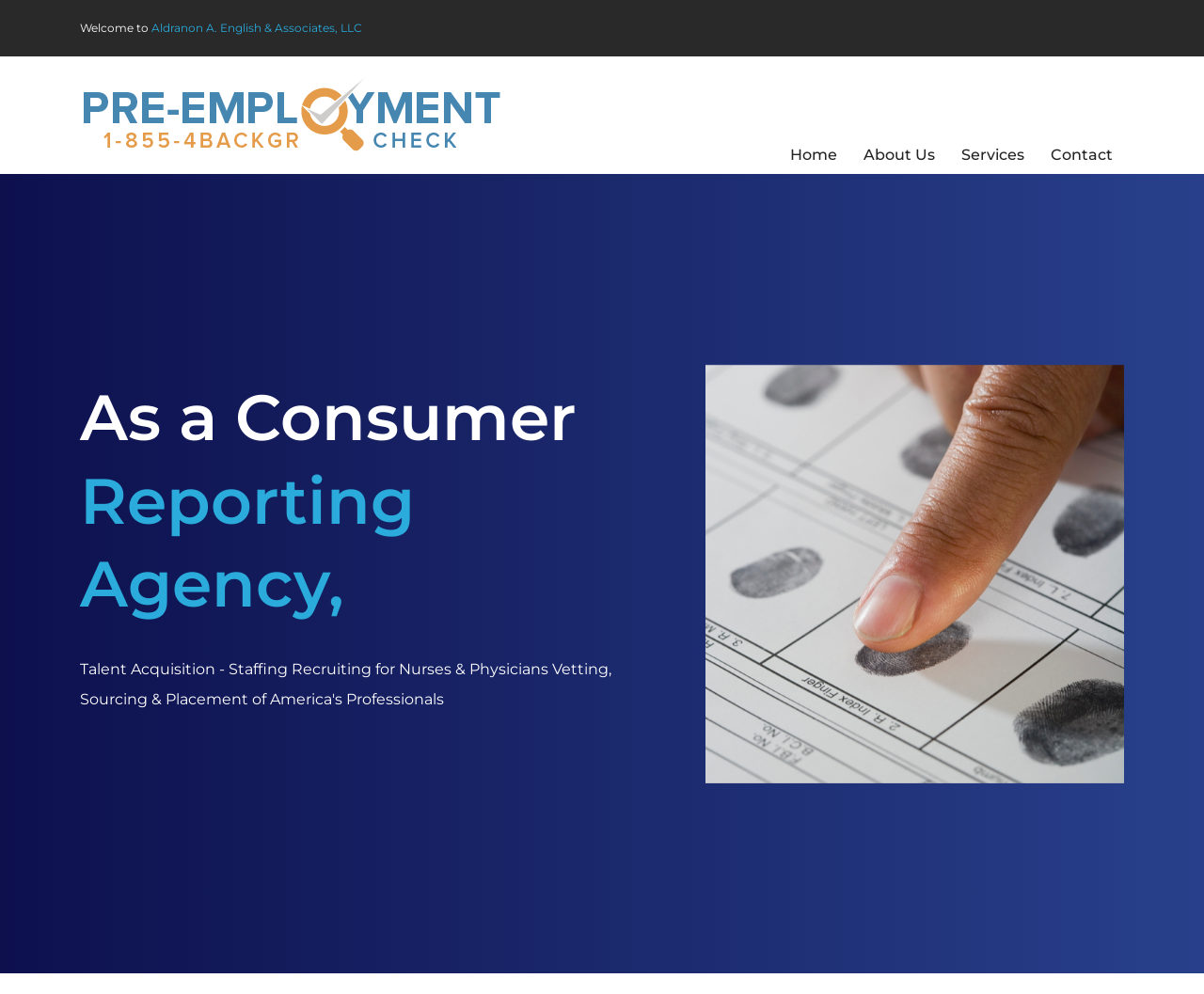Determine the bounding box coordinates for the UI element described. Format the coordinates as (top-left x, top-left y, bottom-right x, bottom-right y) and ensure all values are between 0 and 1. Element description: About Us

[0.708, 0.14, 0.786, 0.173]